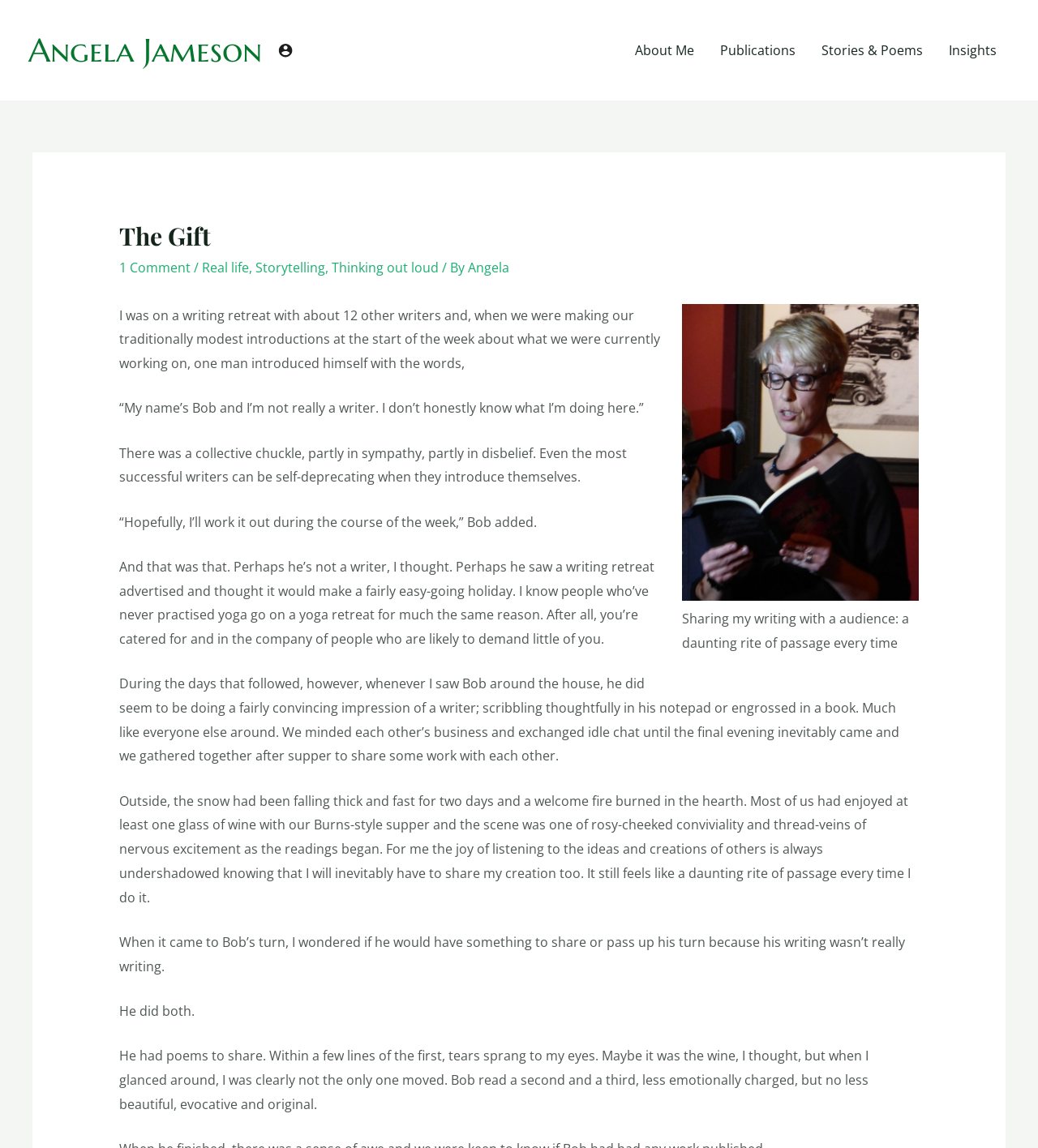Given the description Stories & Poems, predict the bounding box coordinates of the UI element. Ensure the coordinates are in the format (top-left x, top-left y, bottom-right x, bottom-right y) and all values are between 0 and 1.

[0.779, 0.019, 0.902, 0.069]